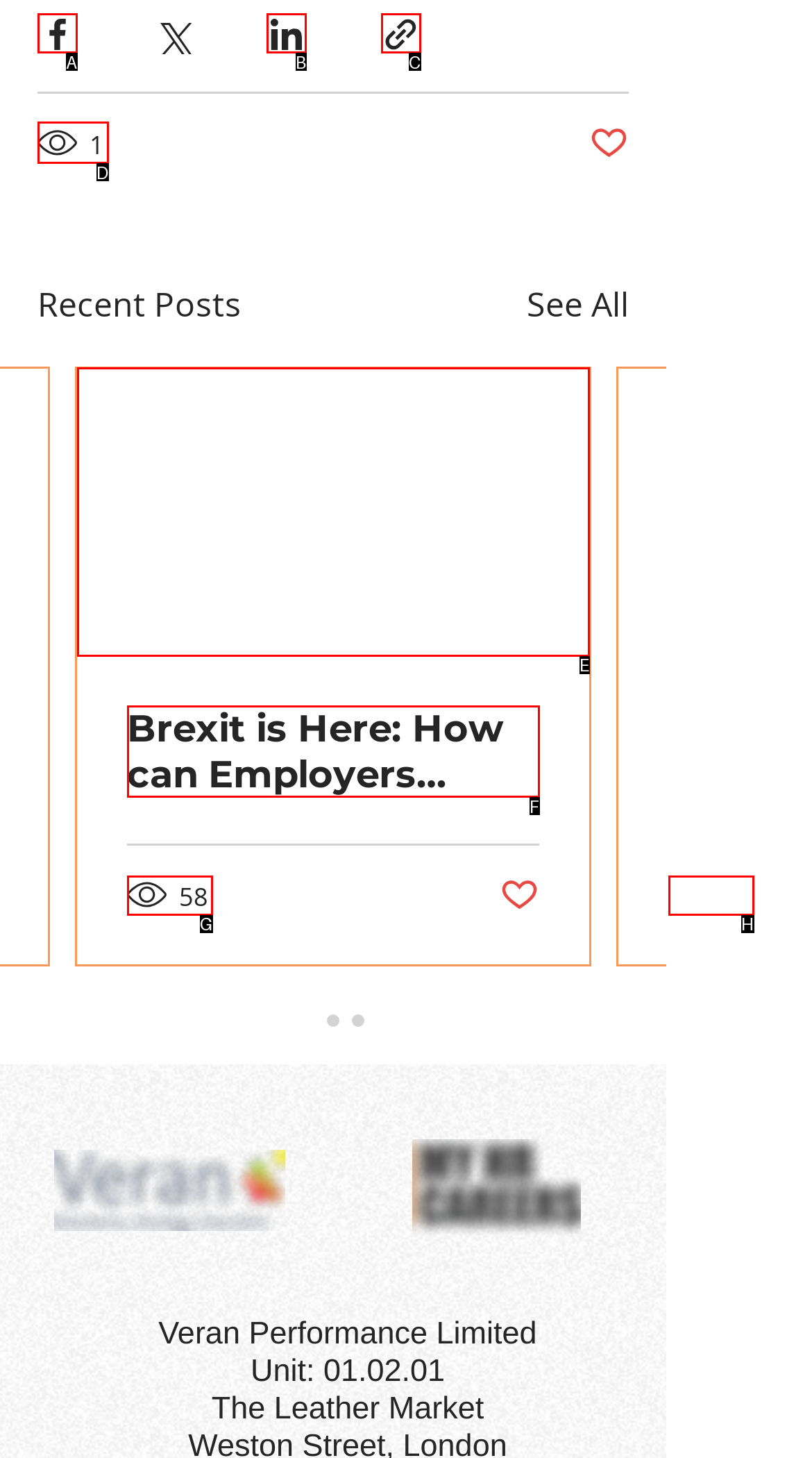Please indicate which HTML element to click in order to fulfill the following task: Read the article Respond with the letter of the chosen option.

E